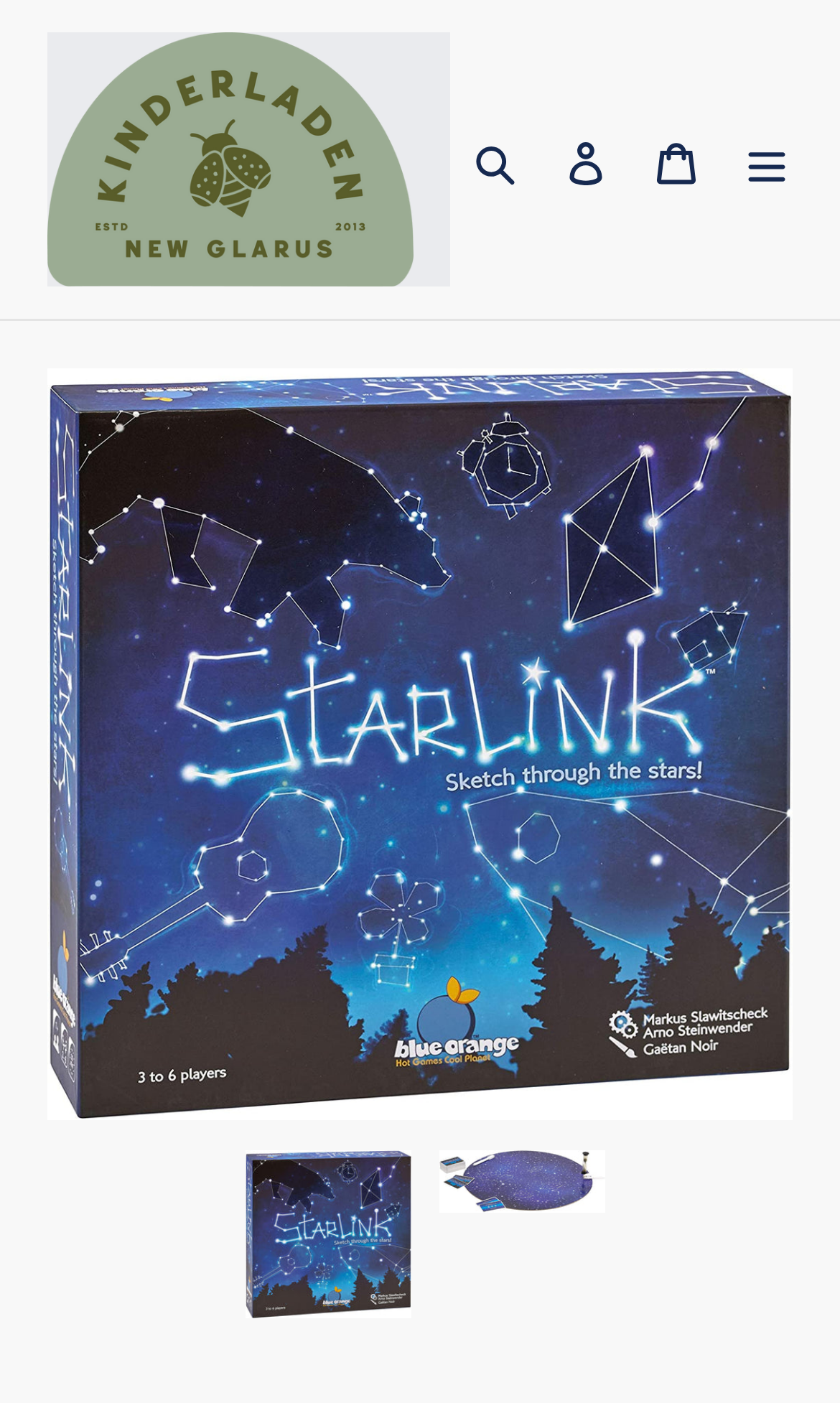Using the provided element description, identify the bounding box coordinates as (top-left x, top-left y, bottom-right x, bottom-right y). Ensure all values are between 0 and 1. Description: Search

[0.536, 0.077, 0.644, 0.149]